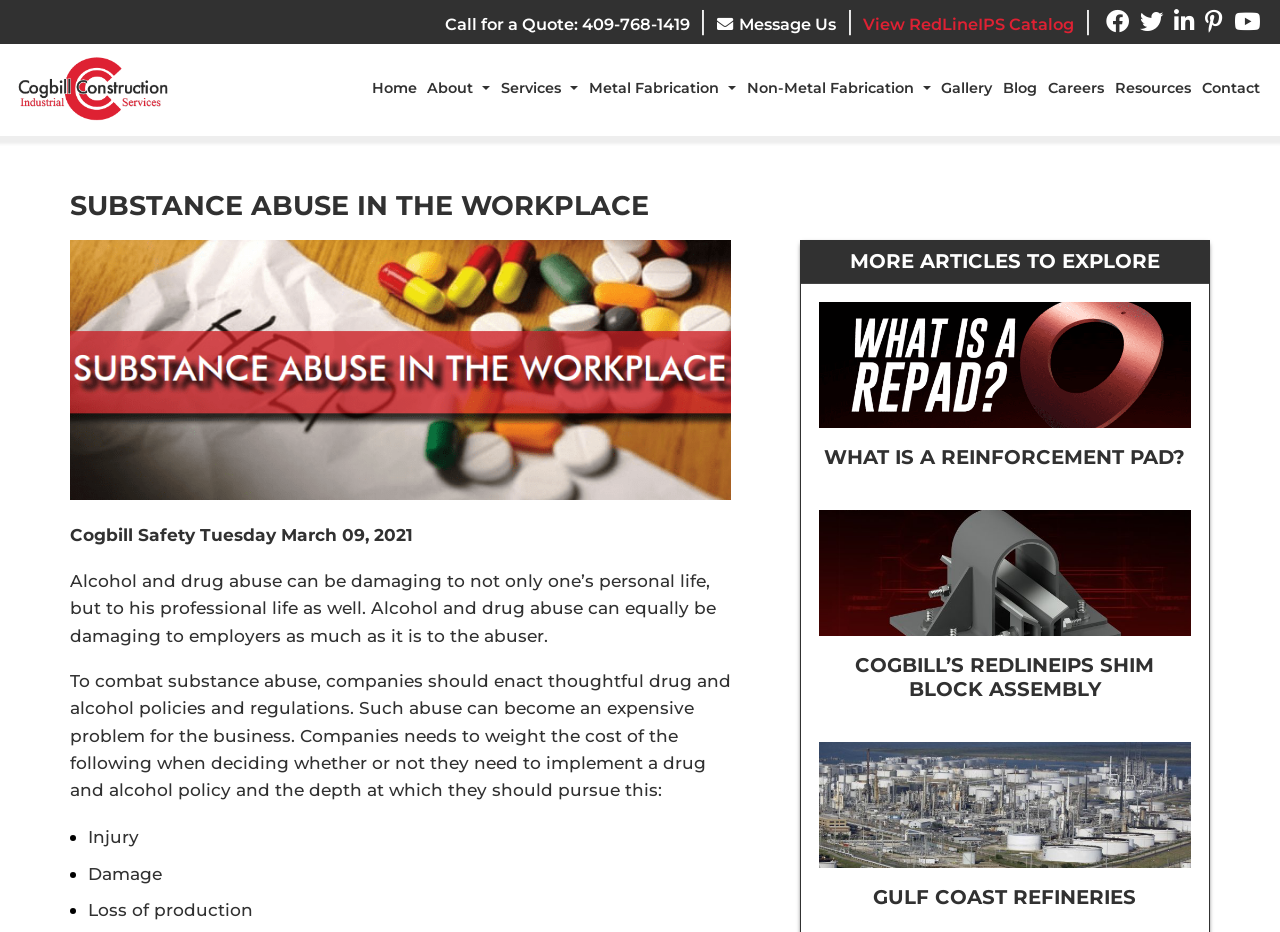Highlight the bounding box of the UI element that corresponds to this description: "Blog".

[0.78, 0.078, 0.815, 0.114]